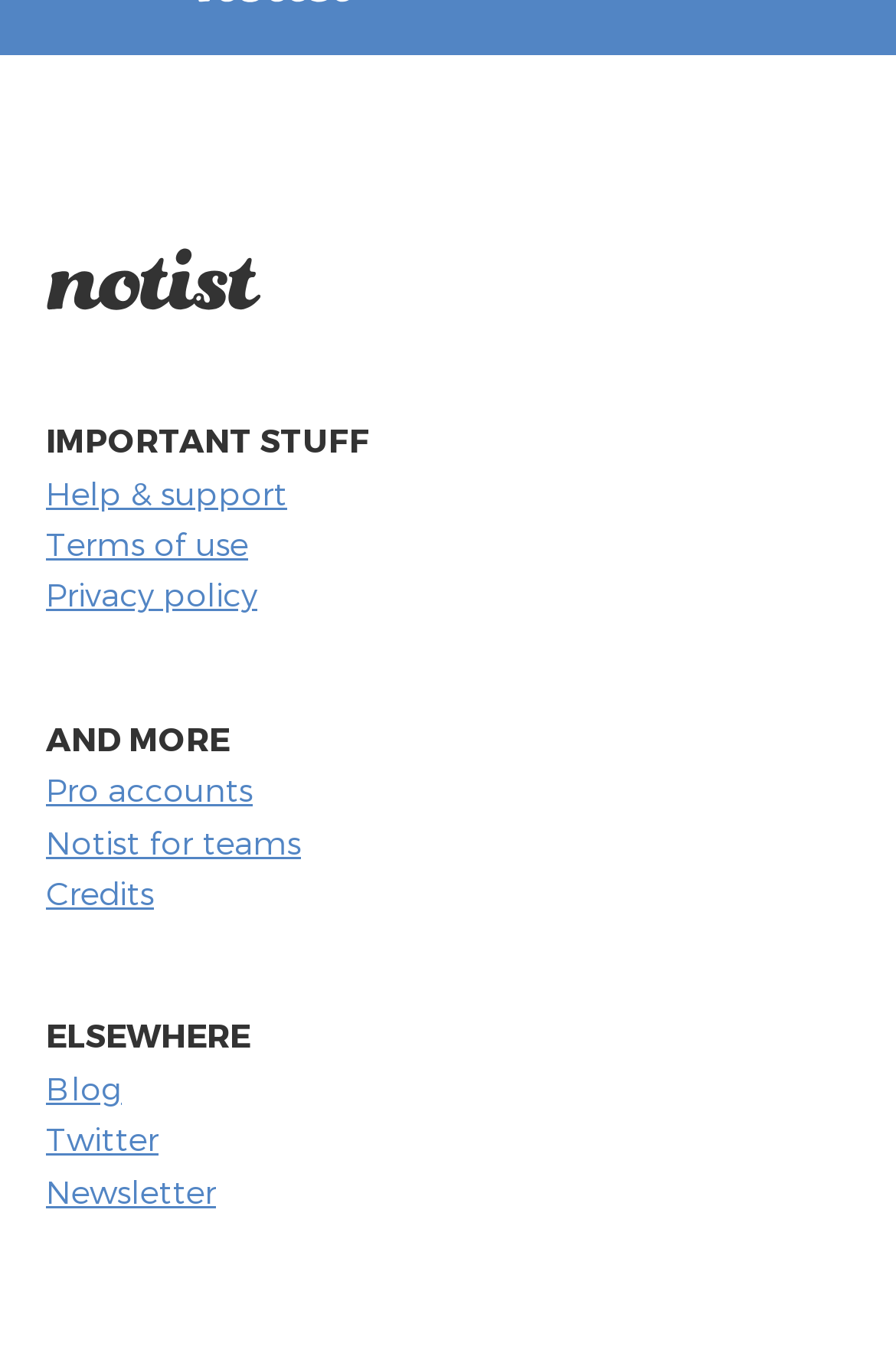Answer the question below with a single word or a brief phrase: 
What is the last link under 'ELSEWHERE'?

Newsletter